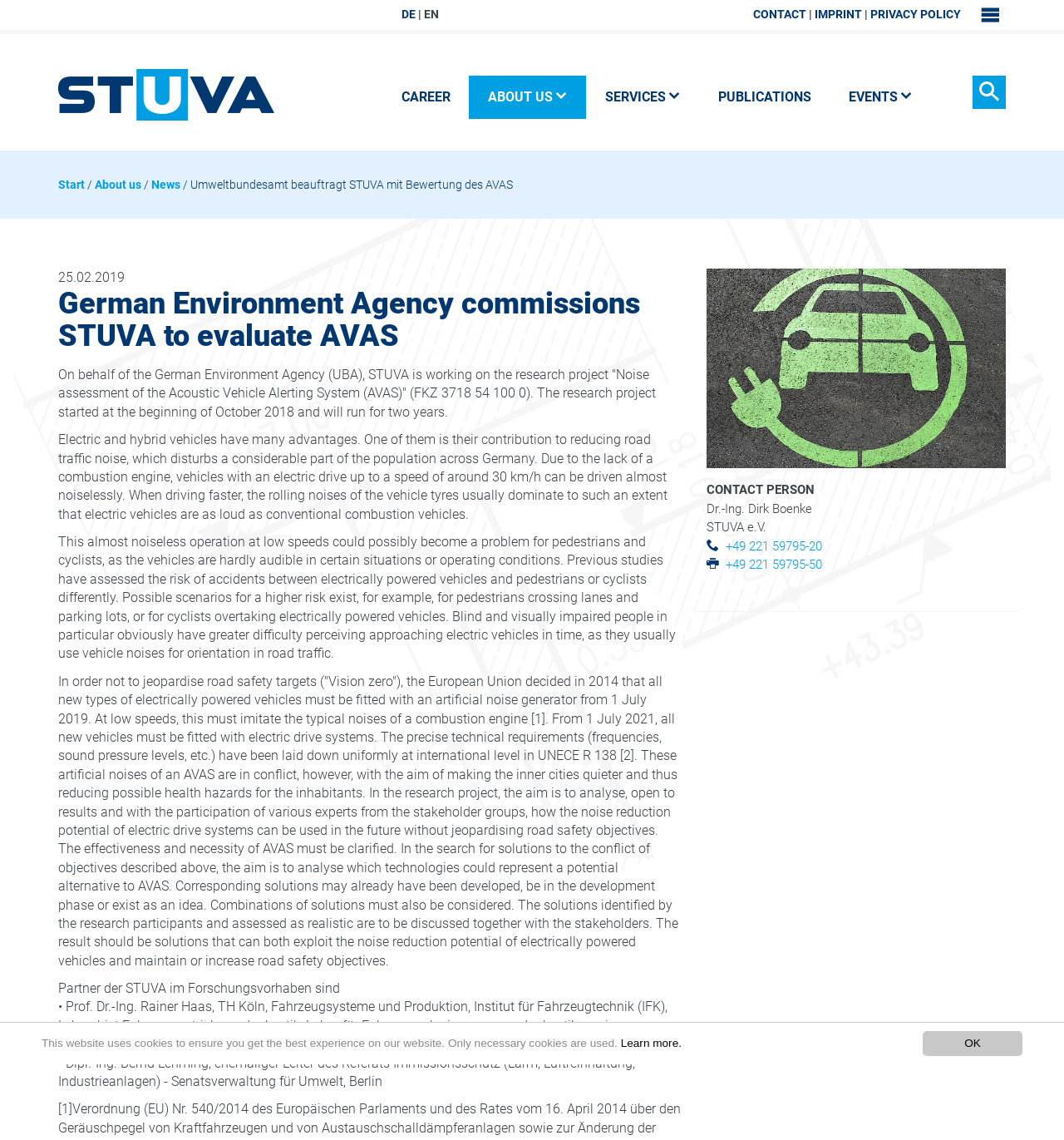What is the speed at which electric vehicles can be driven almost noiselessly?
Please answer the question as detailed as possible based on the image.

The answer can be found in the text 'When driving faster, the rolling noises of the vehicle tyres usually dominate to such an extent that electric vehicles are as loud as conventional combustion vehicles.' which is located in the middle of the webpage. This text indicates that electric vehicles can be driven almost noiselessly up to a speed of around 30 km/h.